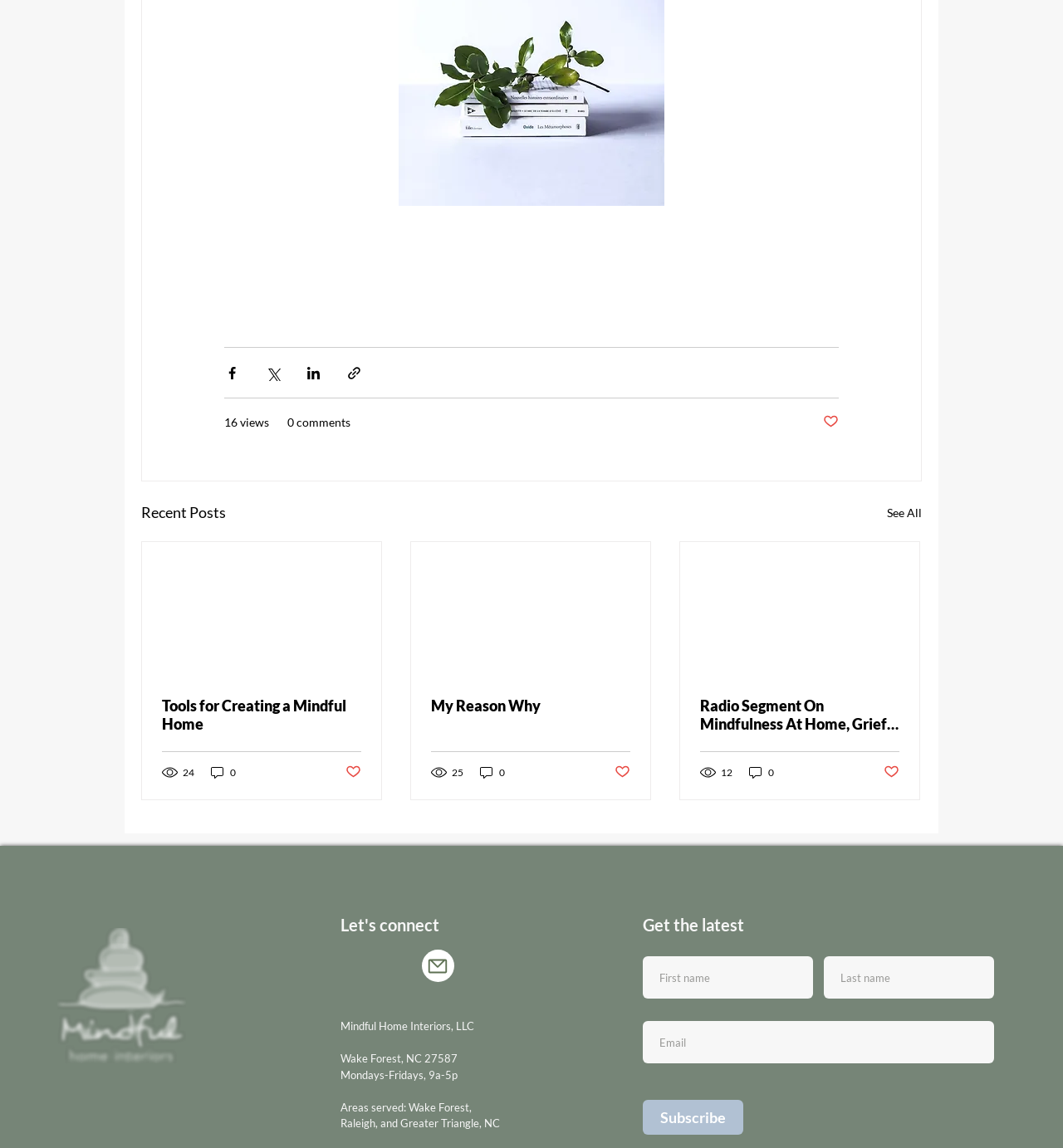Locate the bounding box coordinates of the segment that needs to be clicked to meet this instruction: "See all recent posts".

[0.834, 0.436, 0.867, 0.457]